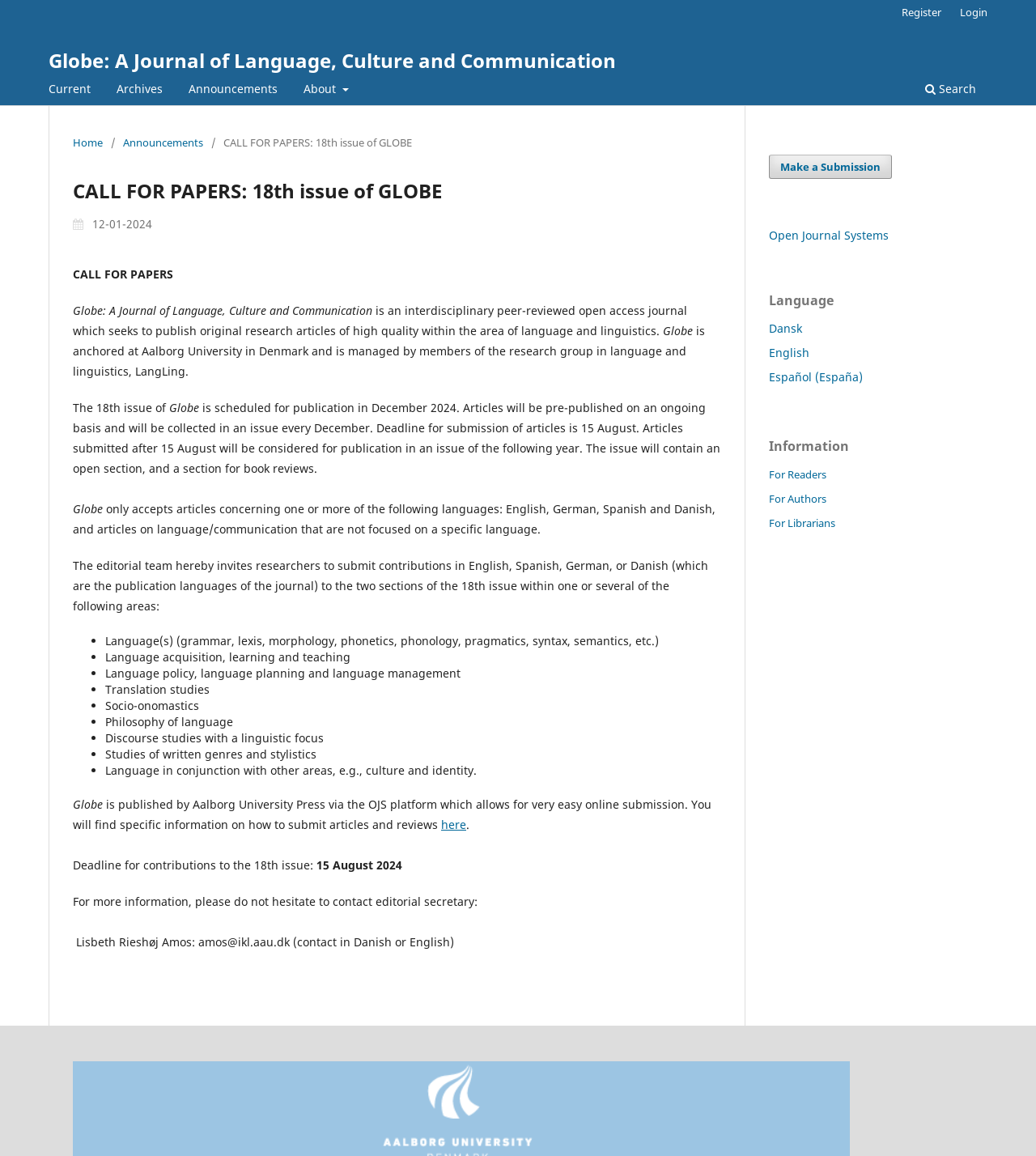Locate the bounding box coordinates of the segment that needs to be clicked to meet this instruction: "Submit a new article".

[0.742, 0.134, 0.861, 0.155]